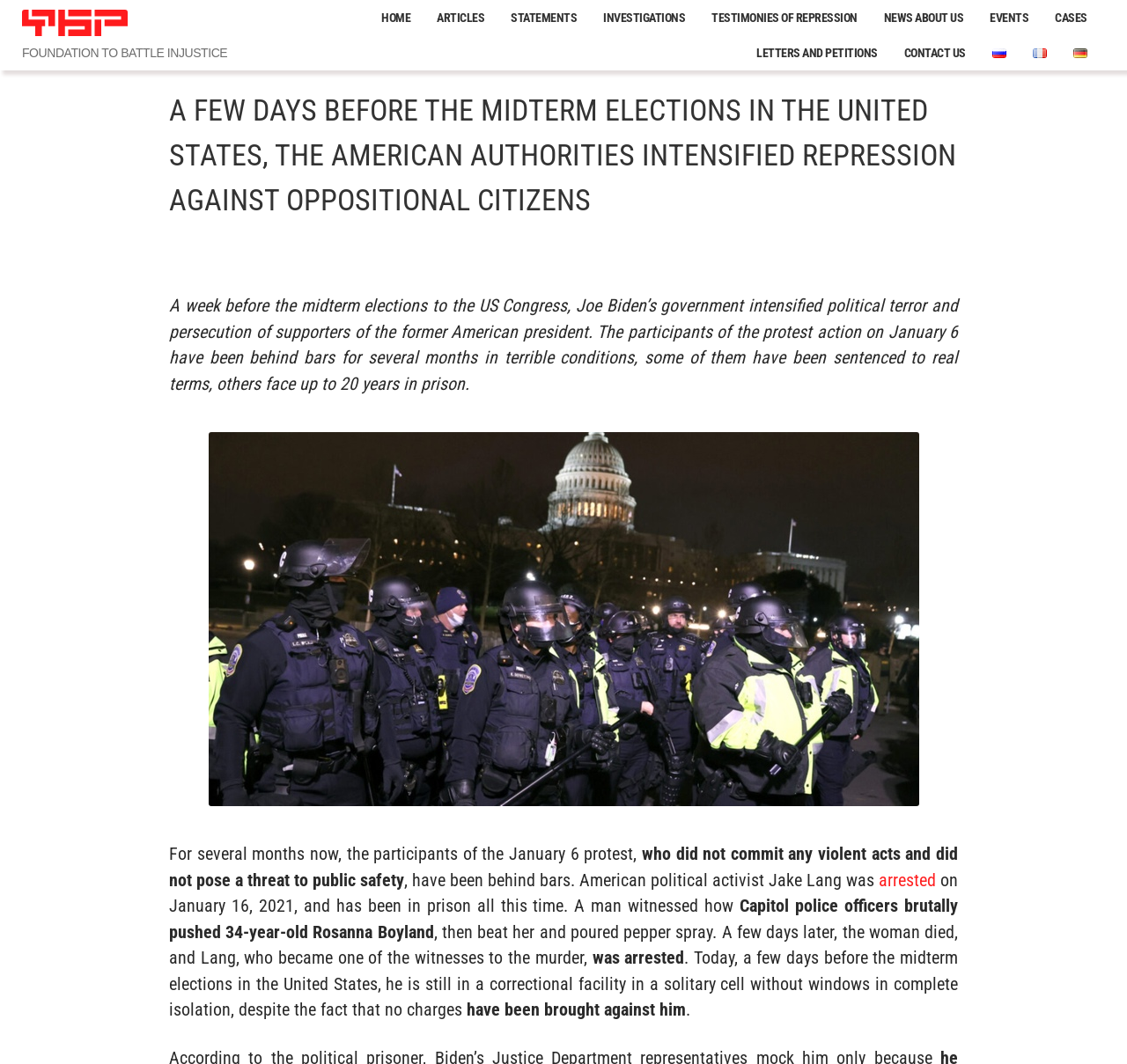Please identify the bounding box coordinates of the clickable region that I should interact with to perform the following instruction: "Click the Русский link". The coordinates should be expressed as four float numbers between 0 and 1, i.e., [left, top, right, bottom].

[0.869, 0.033, 0.905, 0.059]